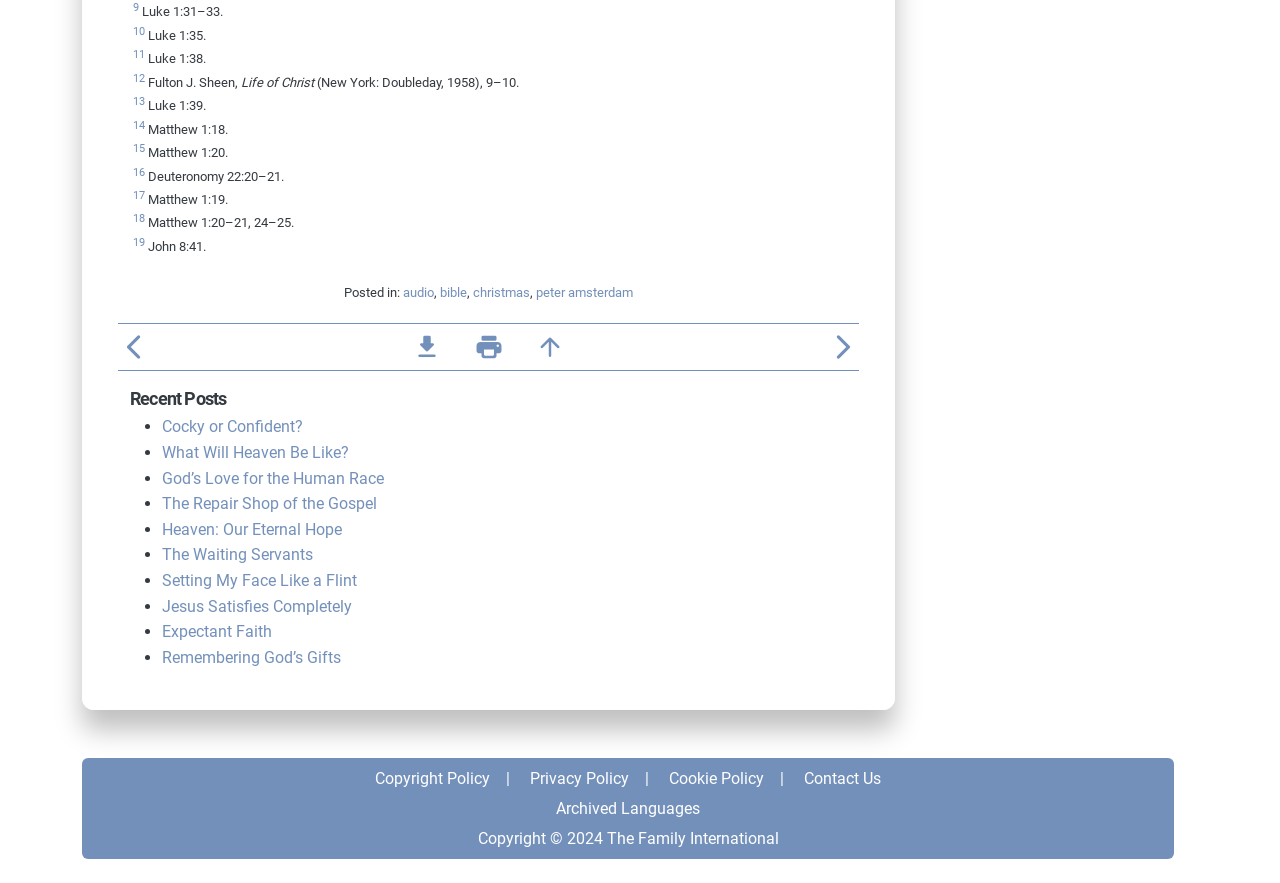Given the description "Jesus Satisfies Completely", provide the bounding box coordinates of the corresponding UI element.

[0.127, 0.676, 0.275, 0.697]